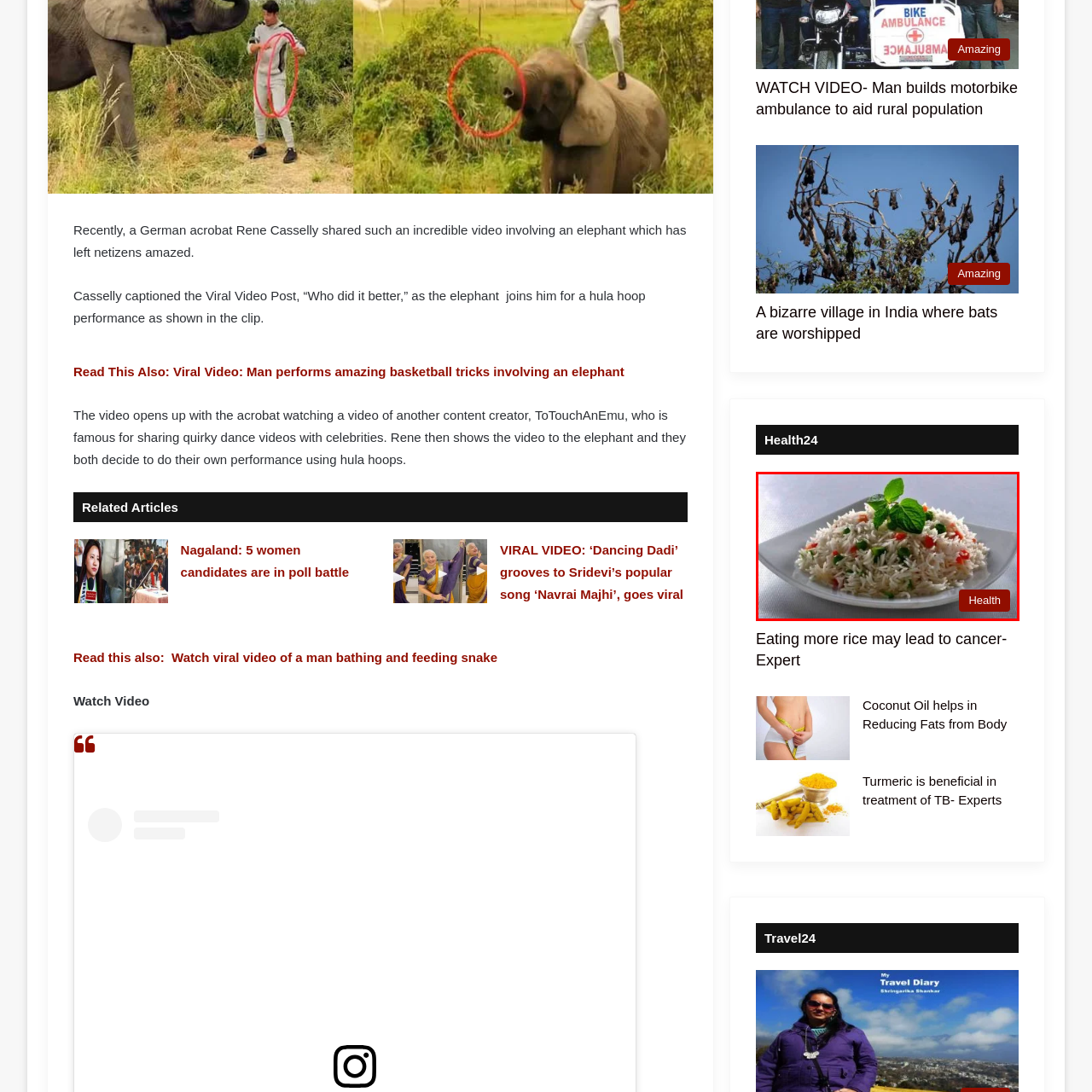Pay attention to the image inside the red rectangle, What is the color of the bell peppers in the dish? Answer briefly with a single word or phrase.

Red